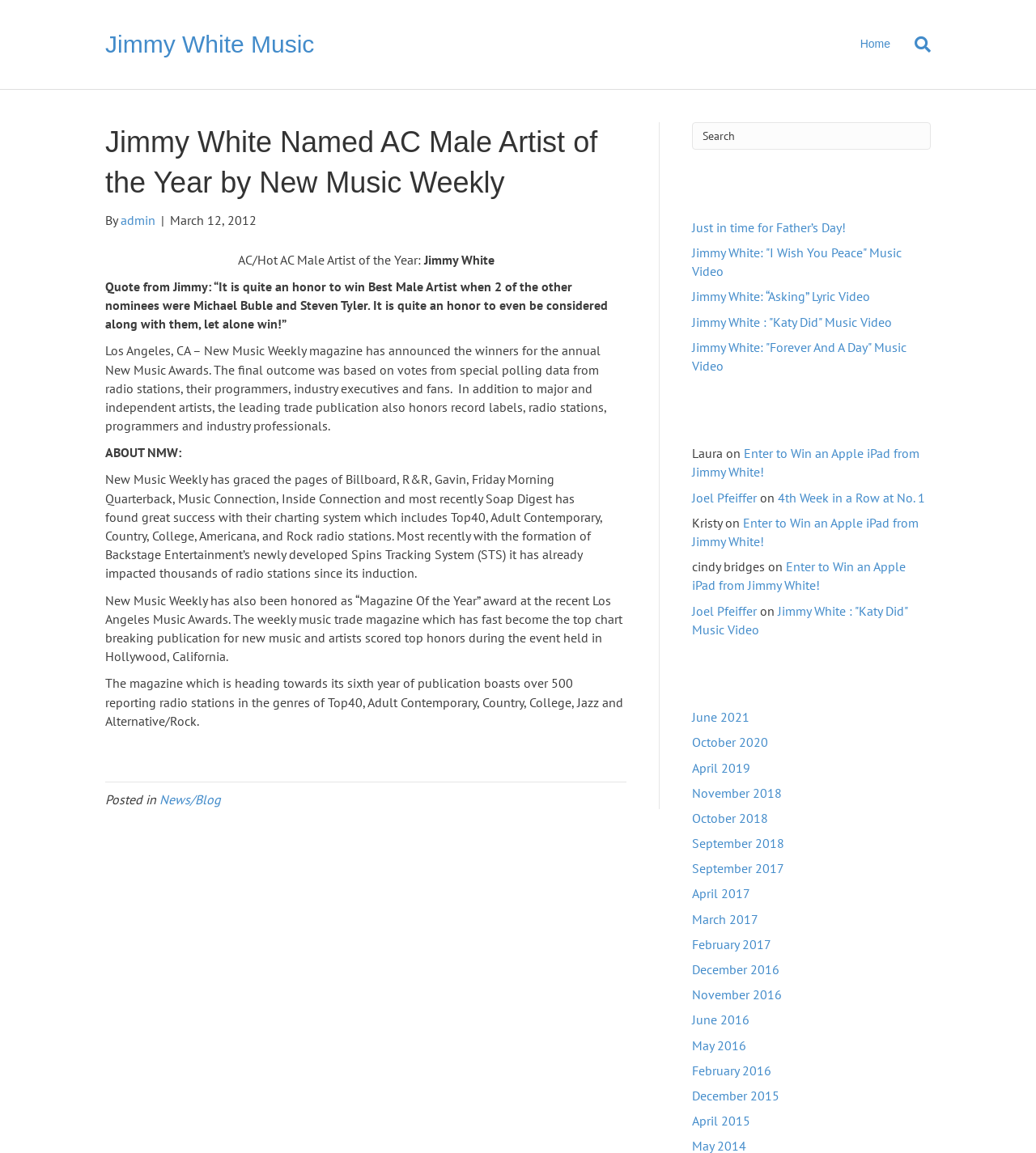Locate the bounding box coordinates of the clickable region necessary to complete the following instruction: "Search for something". Provide the coordinates in the format of four float numbers between 0 and 1, i.e., [left, top, right, bottom].

[0.668, 0.106, 0.898, 0.13]